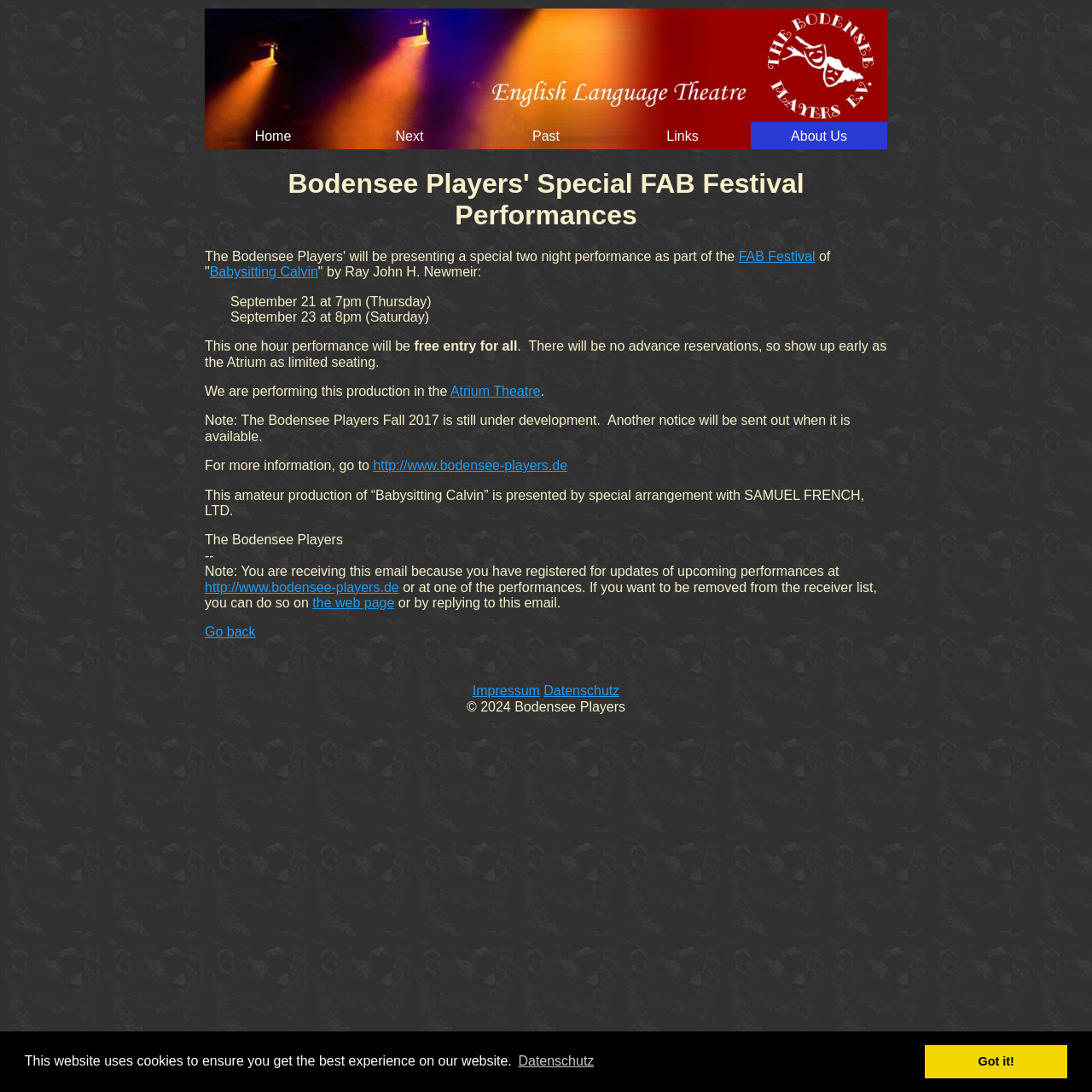Predict the bounding box coordinates of the area that should be clicked to accomplish the following instruction: "Go to Atrium Theatre". The bounding box coordinates should consist of four float numbers between 0 and 1, i.e., [left, top, right, bottom].

[0.412, 0.352, 0.495, 0.365]